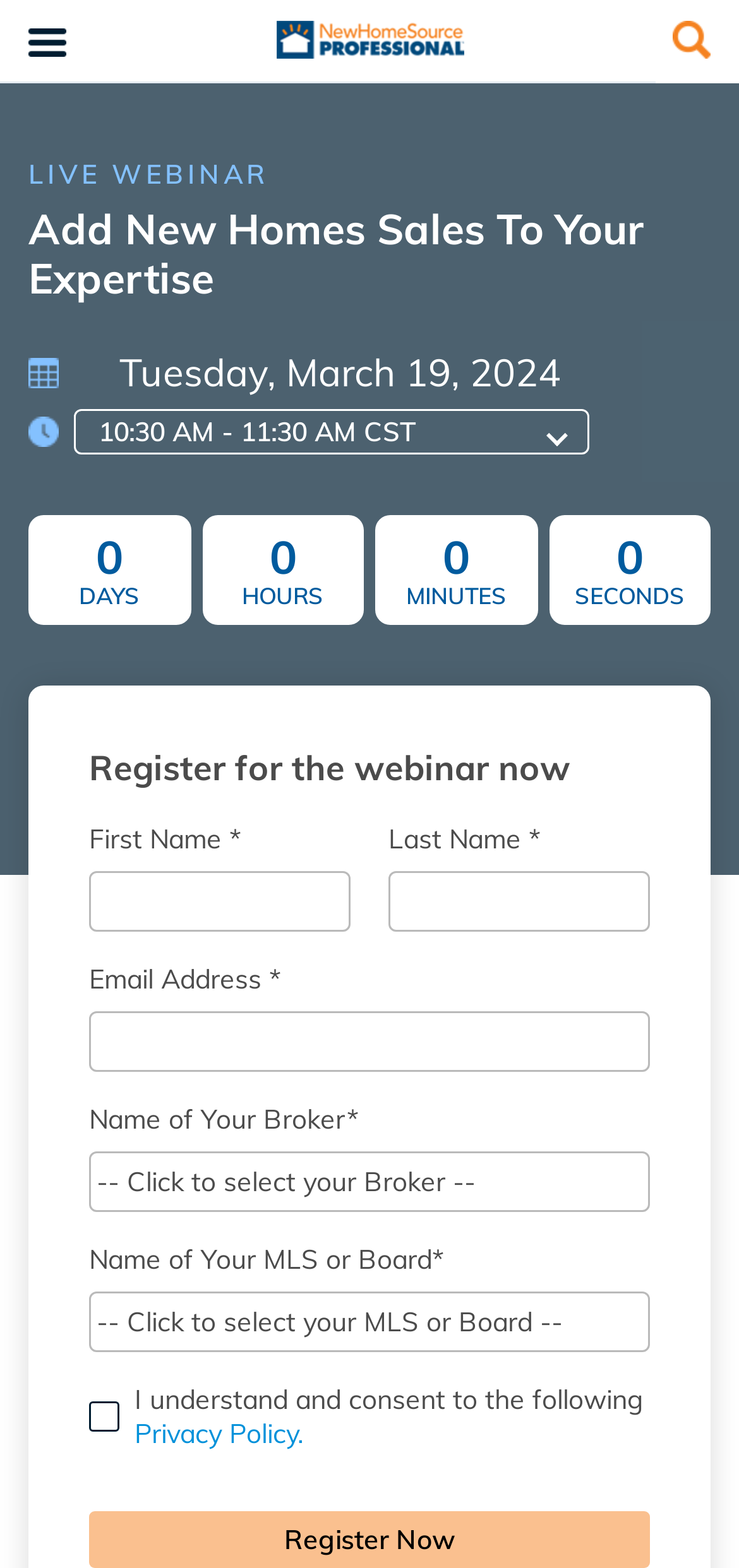Find the UI element described as: "parent_node: Last Name * aria-label="last_name"" and predict its bounding box coordinates. Ensure the coordinates are four float numbers between 0 and 1, [left, top, right, bottom].

[0.526, 0.556, 0.879, 0.594]